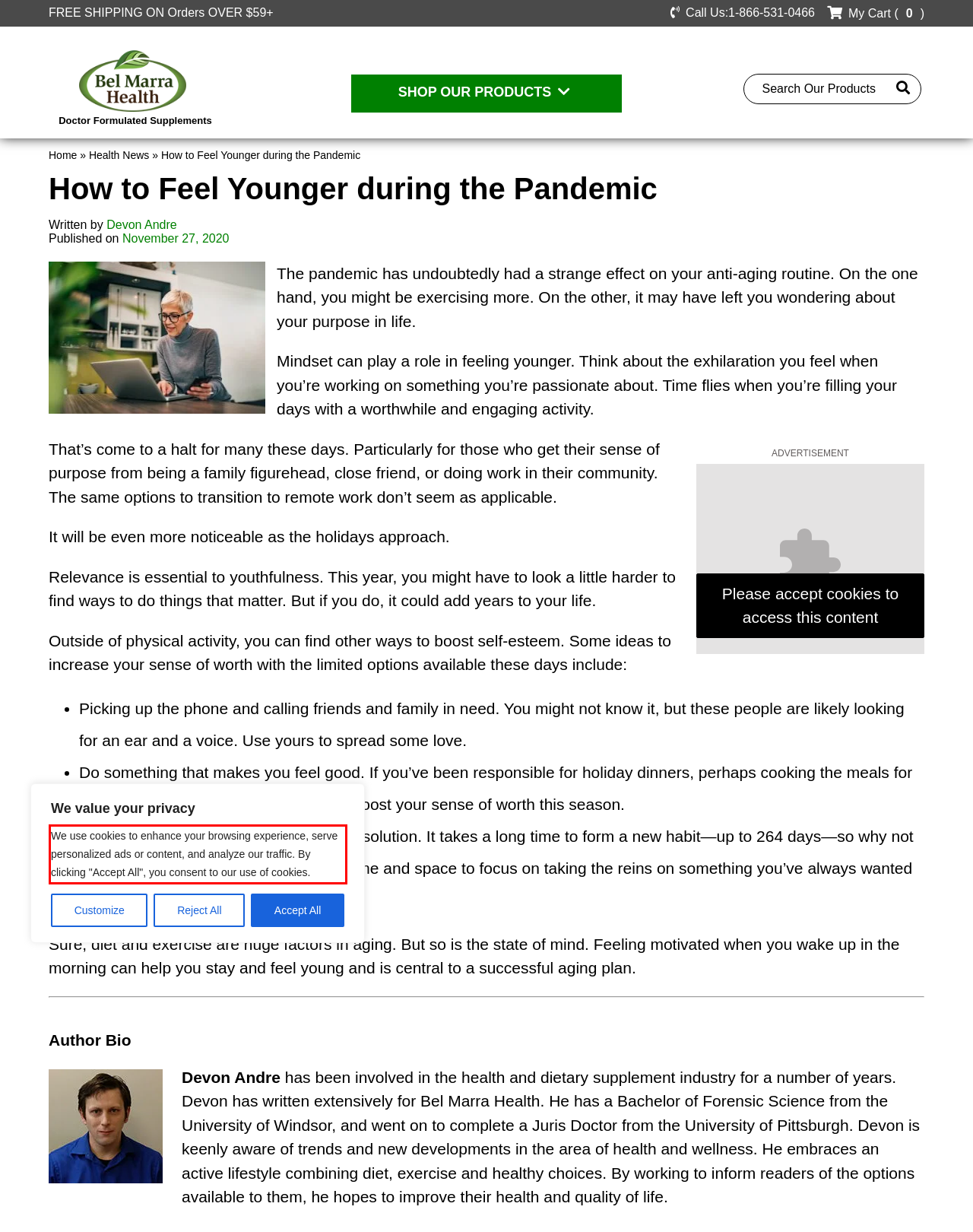Given the screenshot of a webpage, identify the red rectangle bounding box and recognize the text content inside it, generating the extracted text.

We use cookies to enhance your browsing experience, serve personalized ads or content, and analyze our traffic. By clicking "Accept All", you consent to our use of cookies.